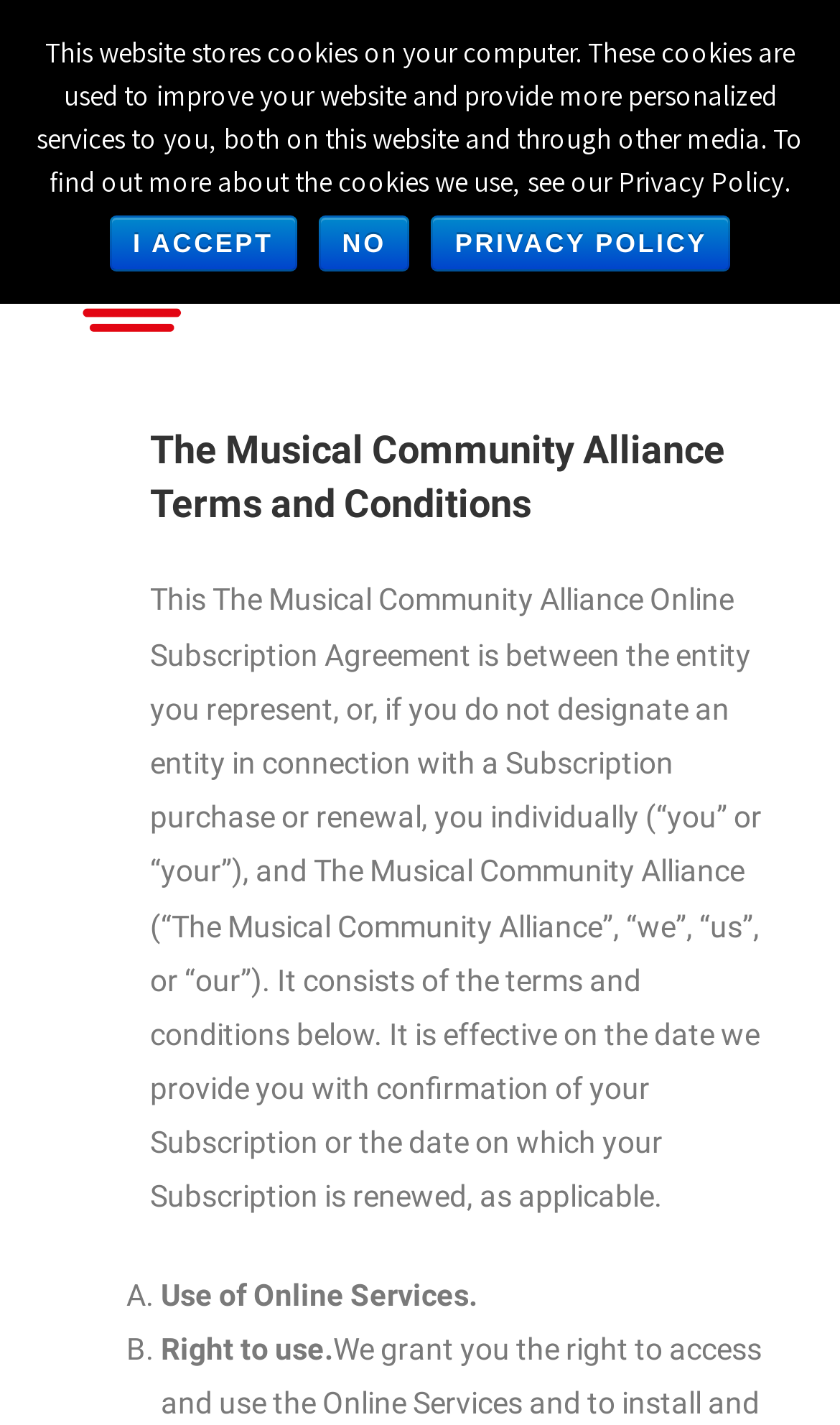What is the purpose of the cookies on this website?
Refer to the image and provide a one-word or short phrase answer.

Improve website and provide personalized services